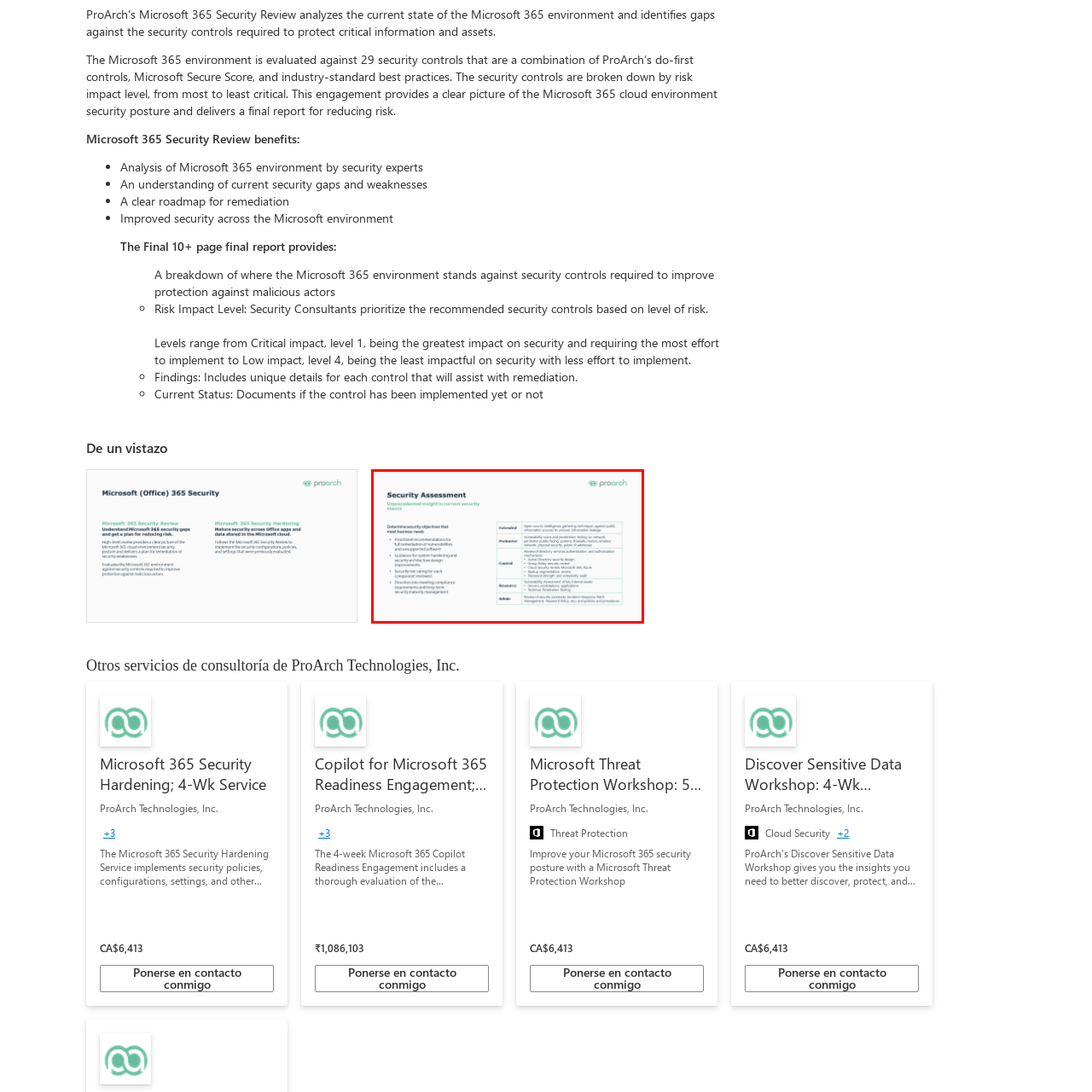Look closely at the image surrounded by the red box, What are the categories of risk levels? Give your answer as a single word or phrase.

Intended, Control, Resource, Advice